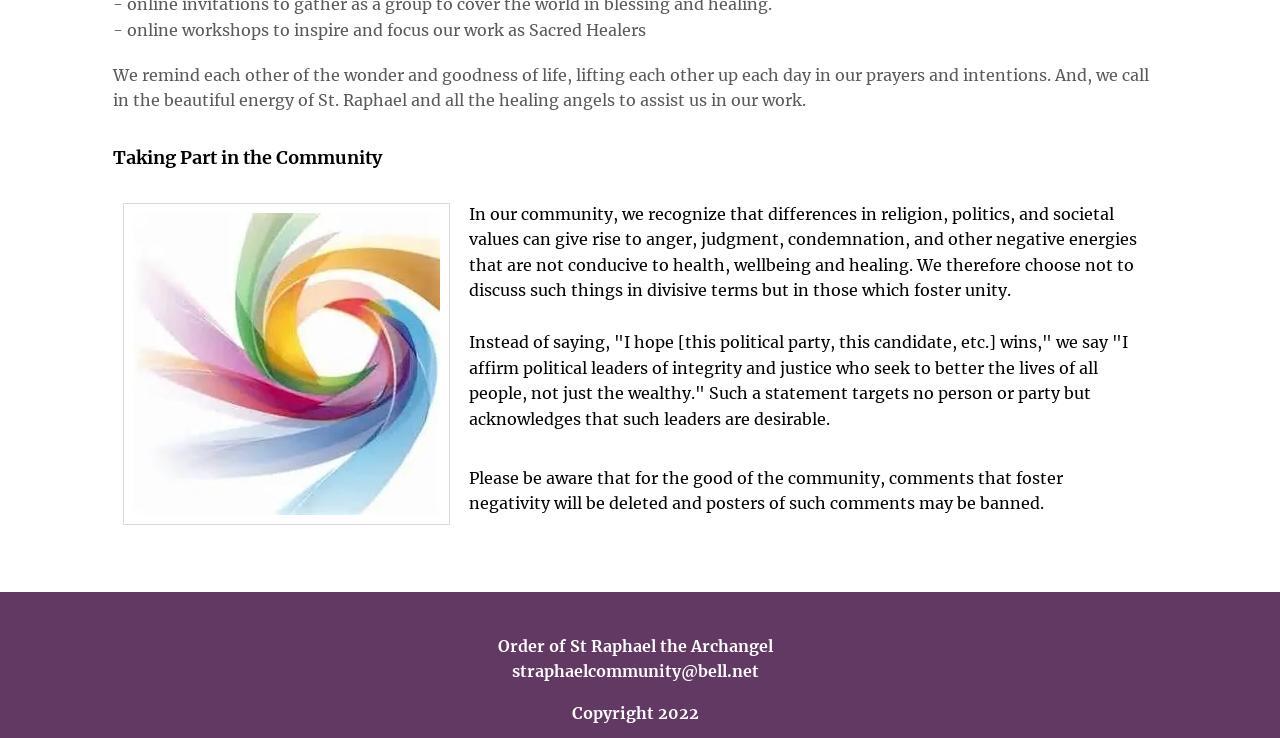Please reply to the following question using a single word or phrase: 
What is the contact email of the community?

straphaelcommunity@bell.net